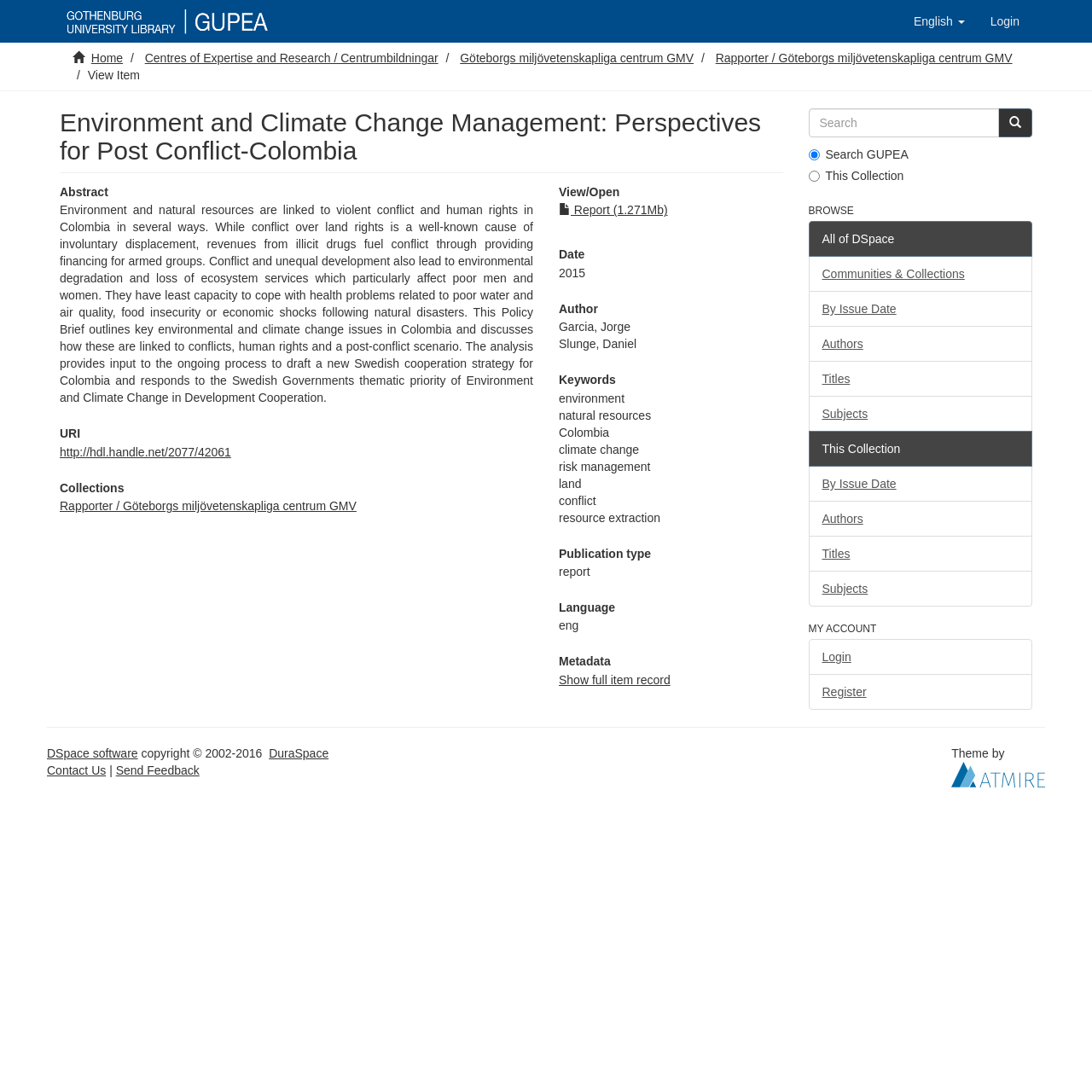What is the type of publication?
Using the details from the image, give an elaborate explanation to answer the question.

I found the answer by looking at the 'Publication type' section of the webpage, which is located below the 'Language' section. The publication type is specified as 'report', which indicates the type of document being described.